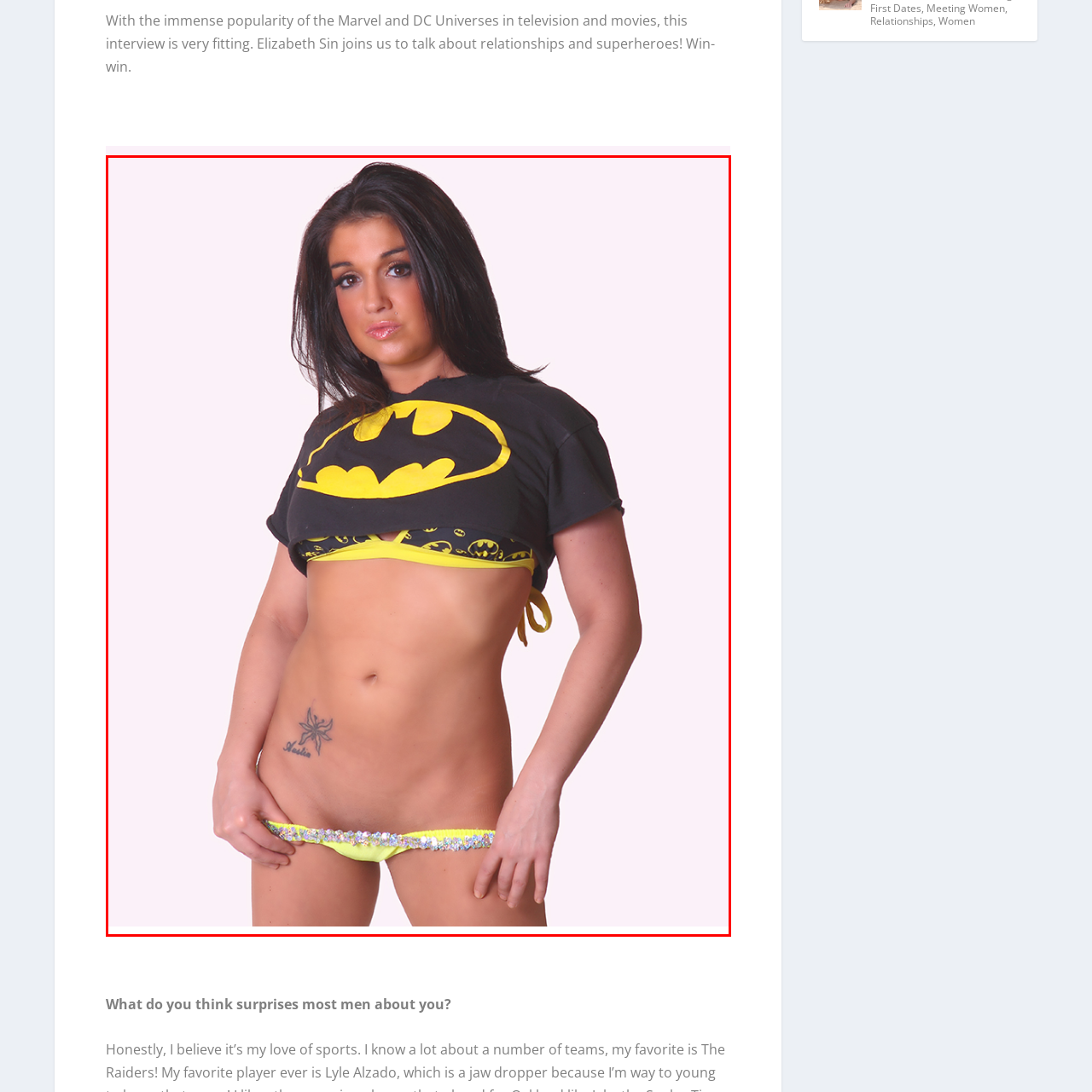What is the dominant color of the background?
Look closely at the portion of the image highlighted by the red bounding box and provide a comprehensive answer to the question.

The background of the image is a soft pink color, which provides a contrasting and harmonious backdrop to the woman's vibrant yellow bikini and dark hair, adding to the overall playful and lively atmosphere of the image.